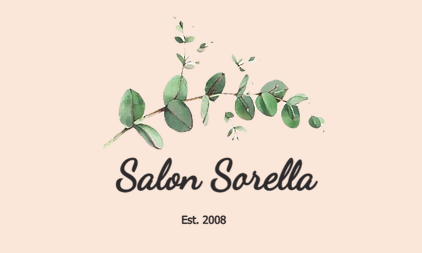Examine the image carefully and respond to the question with a detailed answer: 
What is the style of the font used in the logo?

The logo prominently showcases the name 'Salon Sorella' in a stylish cursive font, conveying a sense of warmth and inviting atmosphere.